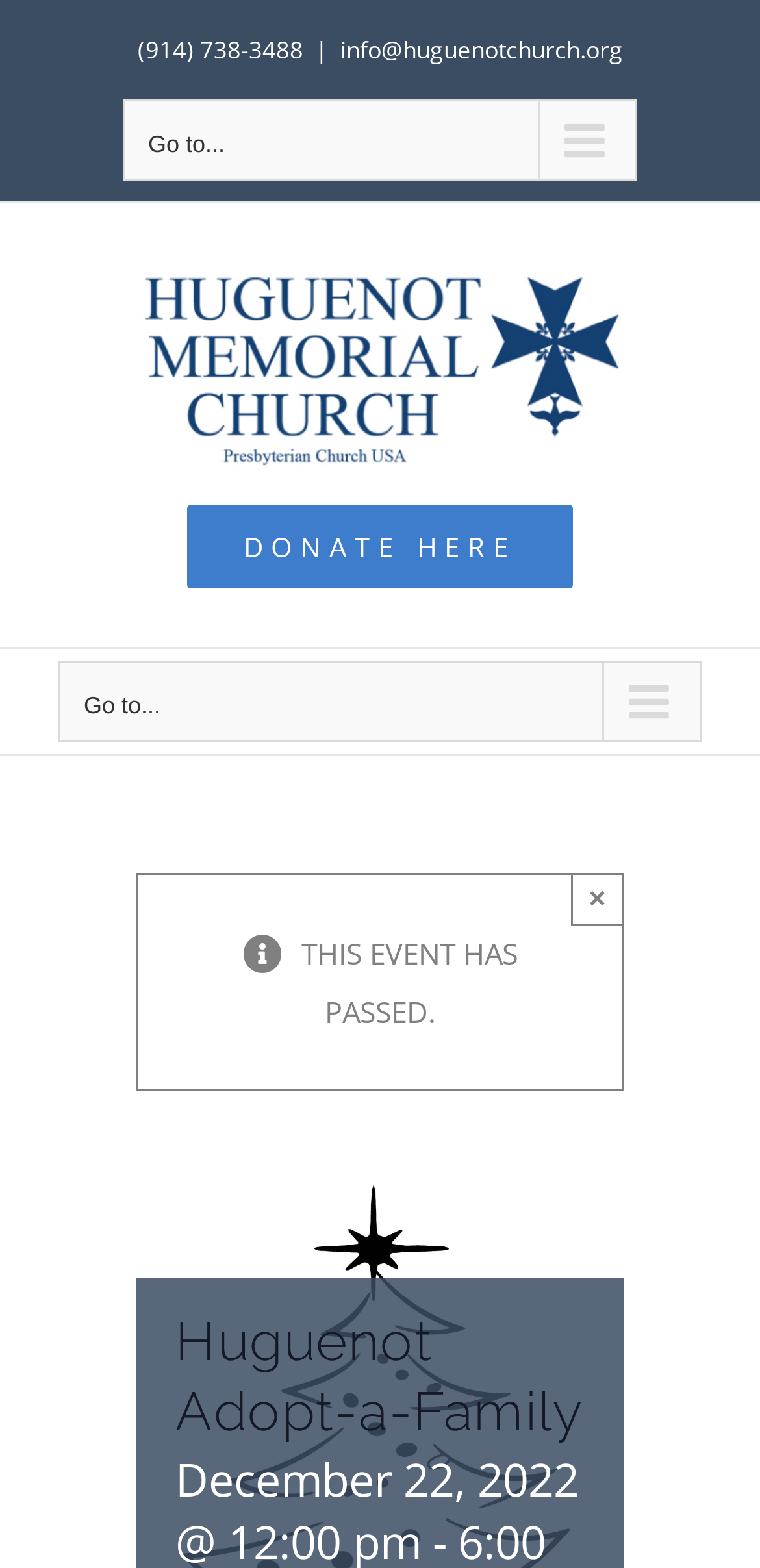What is the purpose of the 'DONATE HERE' button?
Give a detailed response to the question by analyzing the screenshot.

I inferred the purpose of the 'DONATE HERE' button by its prominent display on the webpage and its proximity to the church's logo. The button is likely a call-to-action for visitors to support the church's activities, including the Adopt-a-Family program mentioned in the meta description.